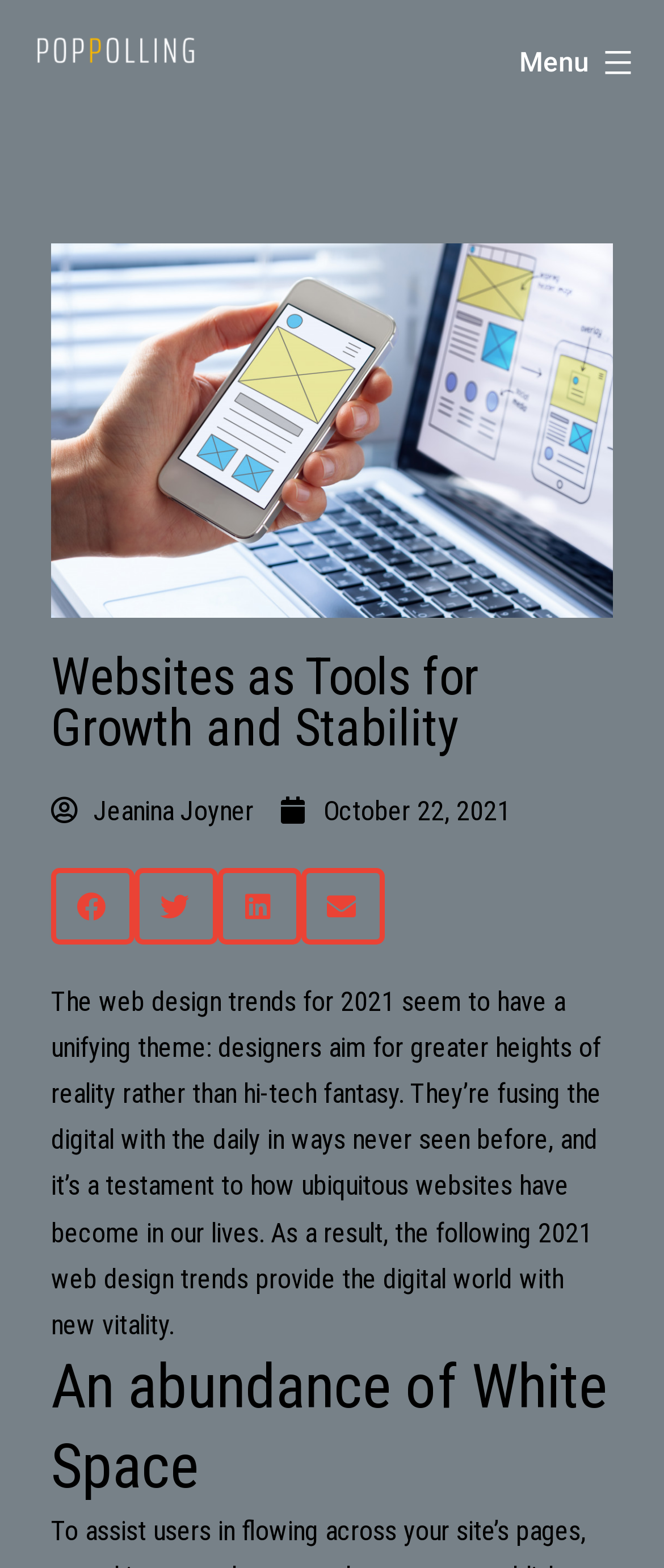Based on the visual content of the image, answer the question thoroughly: What is the topic of the article?

The topic of the article can be inferred from the image caption 'website design layout' and the heading 'Websites as Tools for Growth and Stability', which suggests that the article is discussing web design trends.